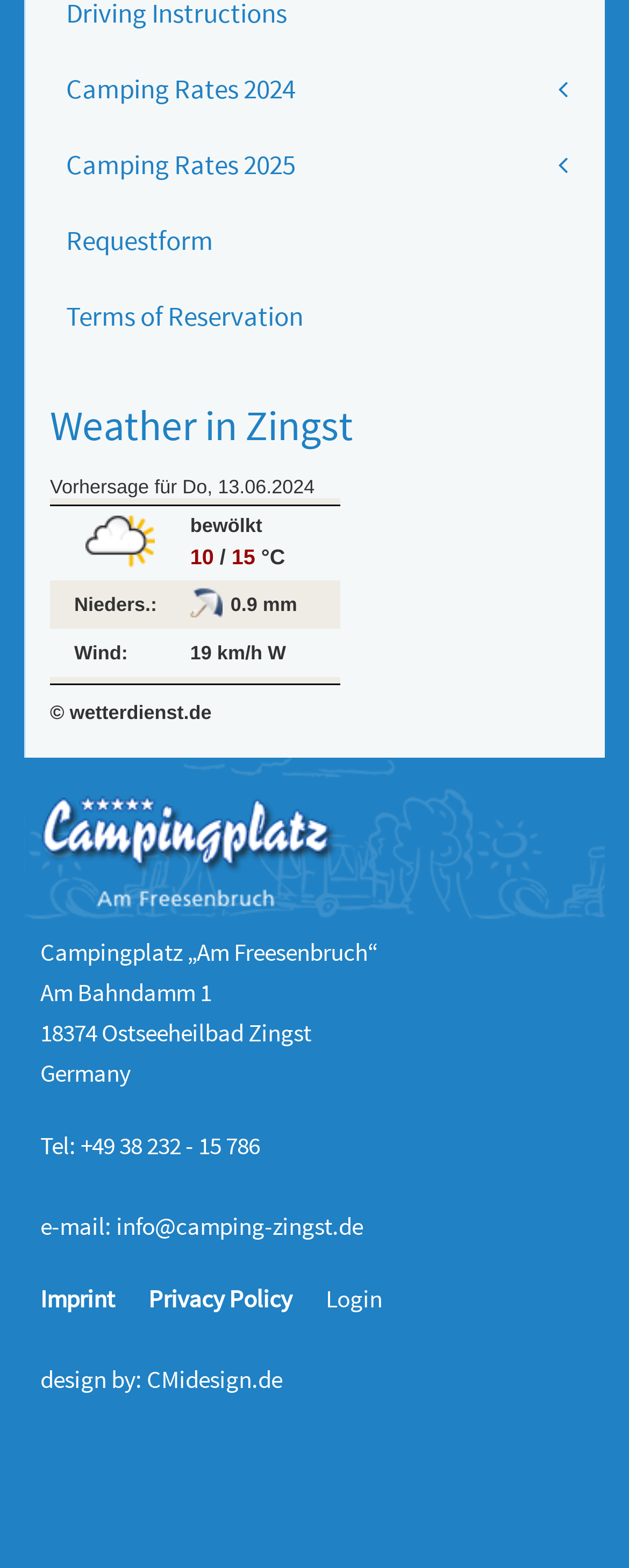Give a concise answer using one word or a phrase to the following question:
What is the location of the camping site?

Ostseeheilbad Zingst, Germany